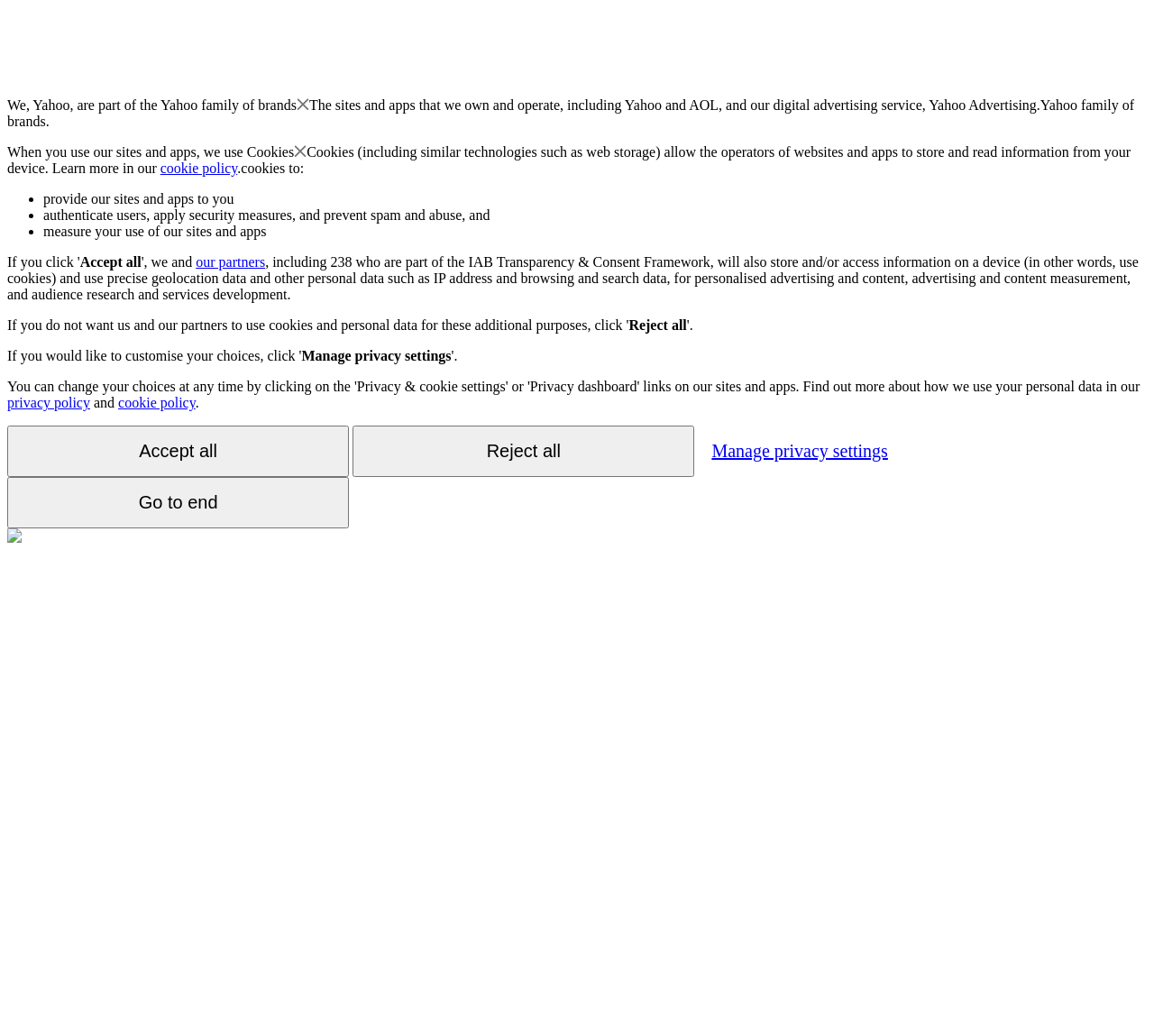Please answer the following query using a single word or phrase: 
What is the name of the company described?

Yahoo